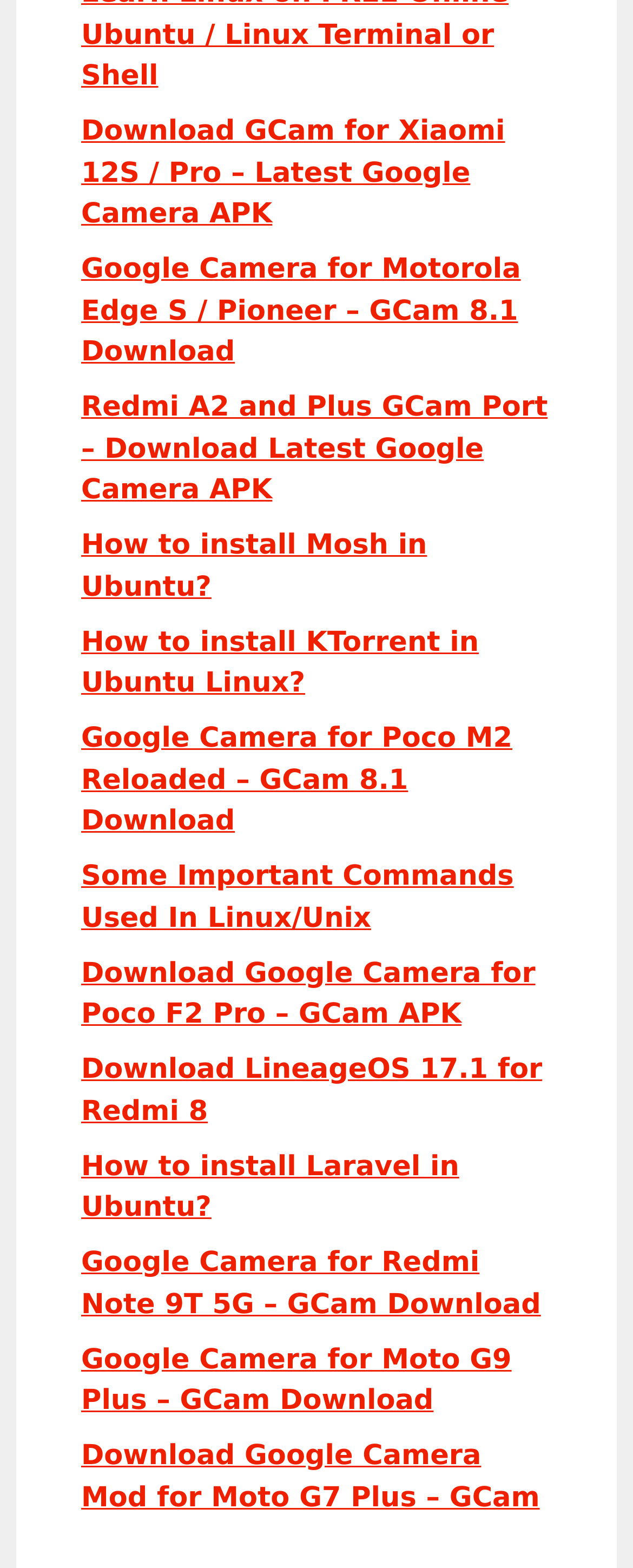Respond with a single word or phrase for the following question: 
What is the version of GCam mentioned on the webpage?

8.1